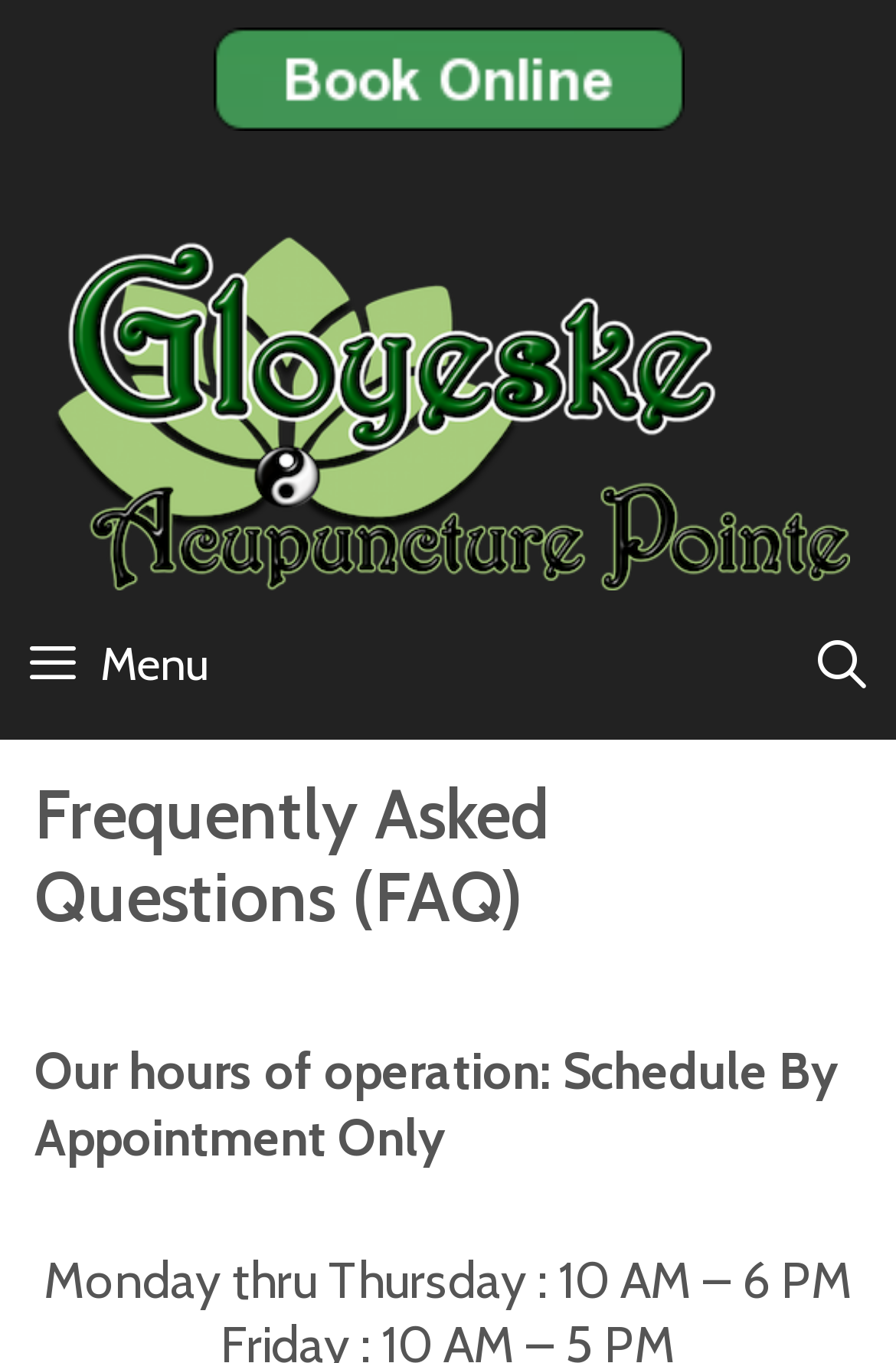What is the purpose of the search function?
Examine the image and provide an in-depth answer to the question.

The purpose of the search function can be inferred from its text ' SEARCH' and its location on the webpage, which suggests that it is intended to allow users to search the website for specific information.